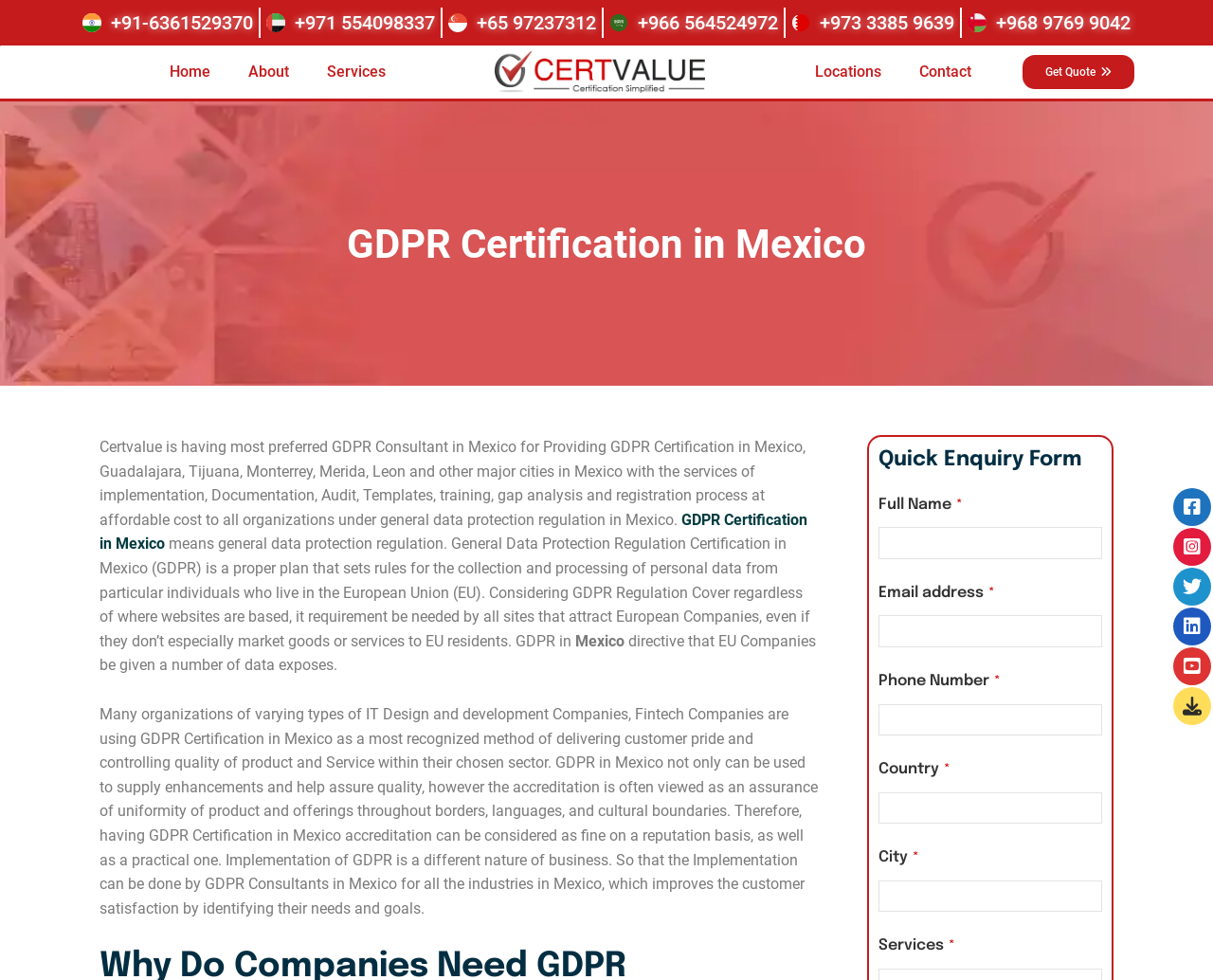Find the bounding box coordinates of the area that needs to be clicked in order to achieve the following instruction: "Fill in the Full Name field". The coordinates should be specified as four float numbers between 0 and 1, i.e., [left, top, right, bottom].

[0.724, 0.538, 0.909, 0.57]